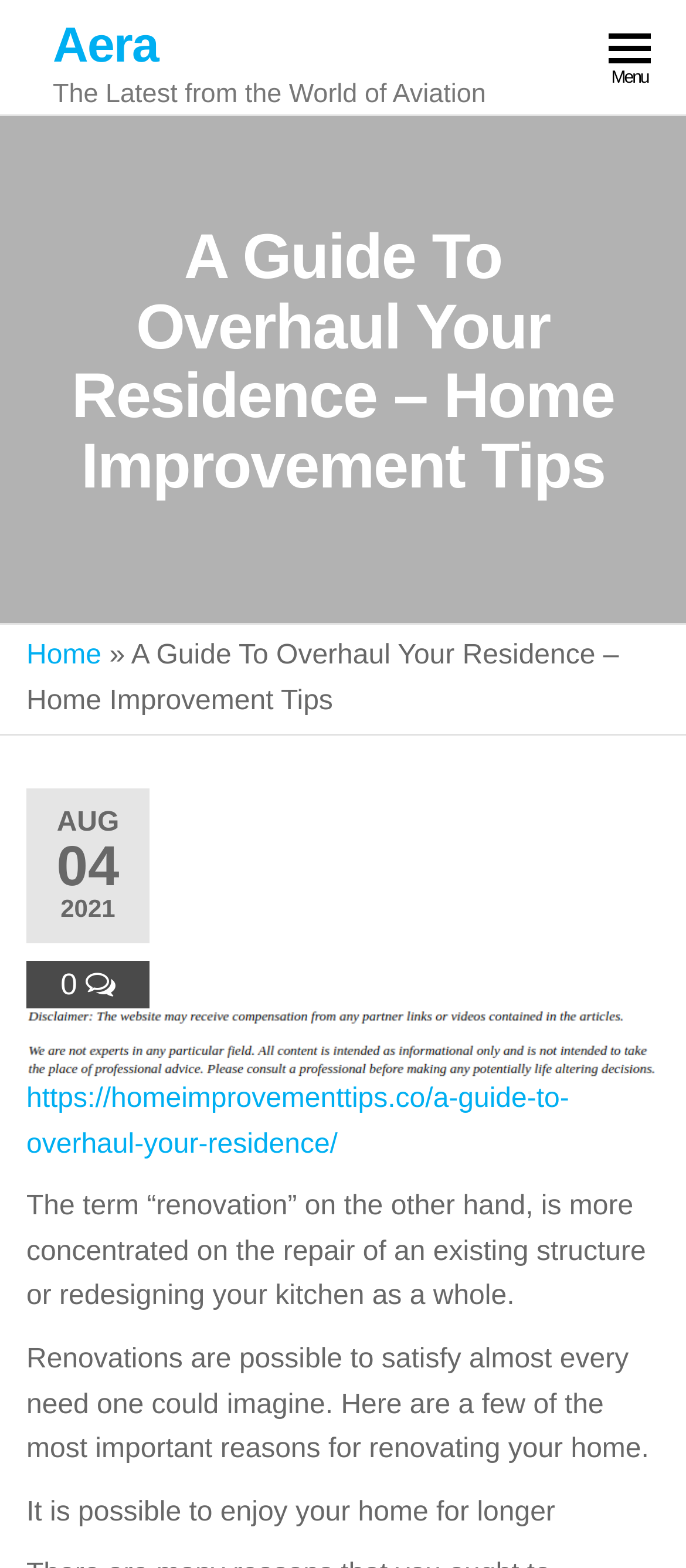Is it possible to enjoy a home for longer through renovation?
Refer to the image and provide a thorough answer to the question.

I found the answer to this question by reading the text element with ID 225. The text mentions that 'It is possible to enjoy your home for longer', which indicates that renovation can help achieve this goal.